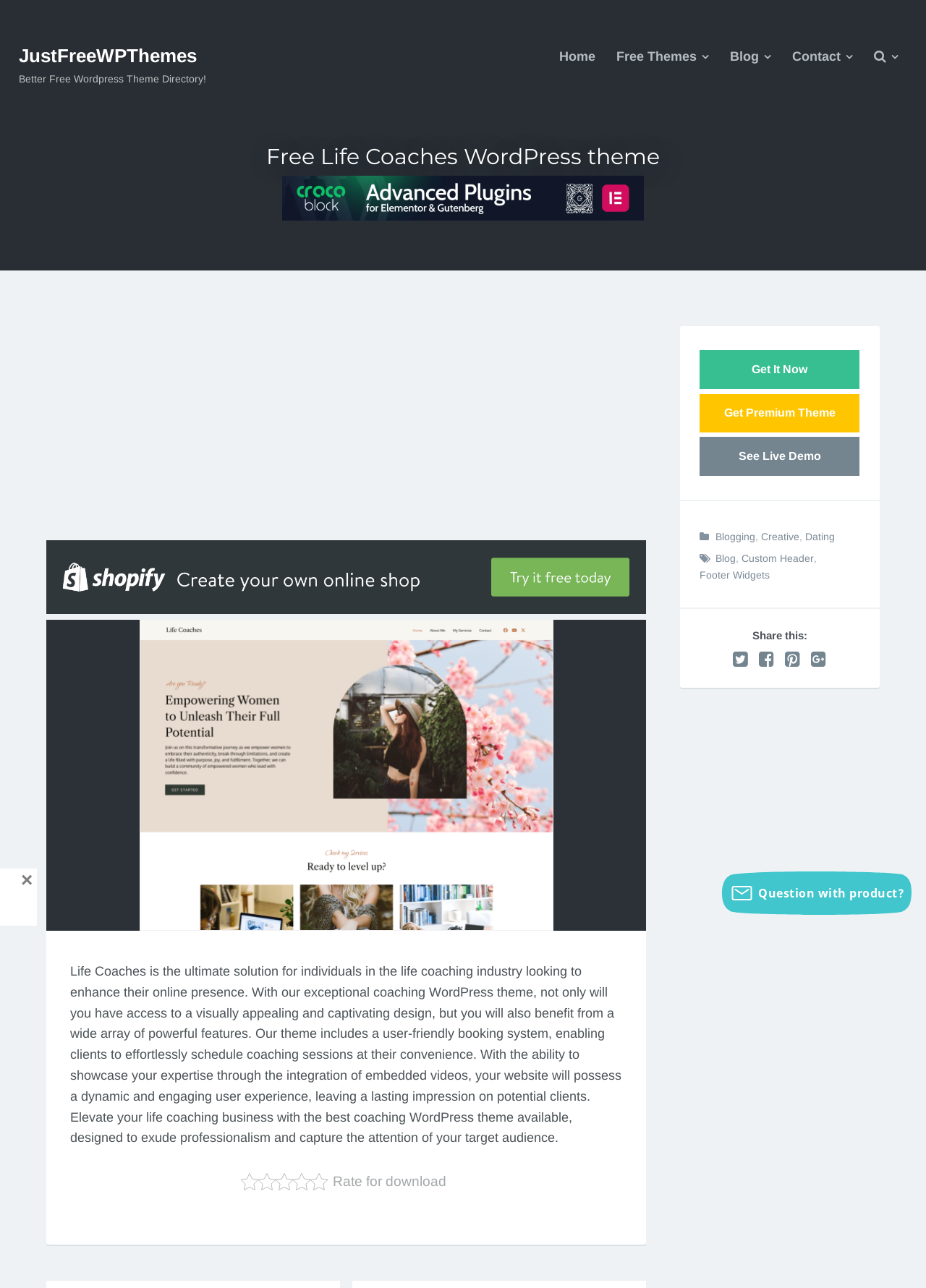Determine the bounding box for the UI element described here: "title="Crocoblock"".

[0.116, 0.136, 0.884, 0.171]